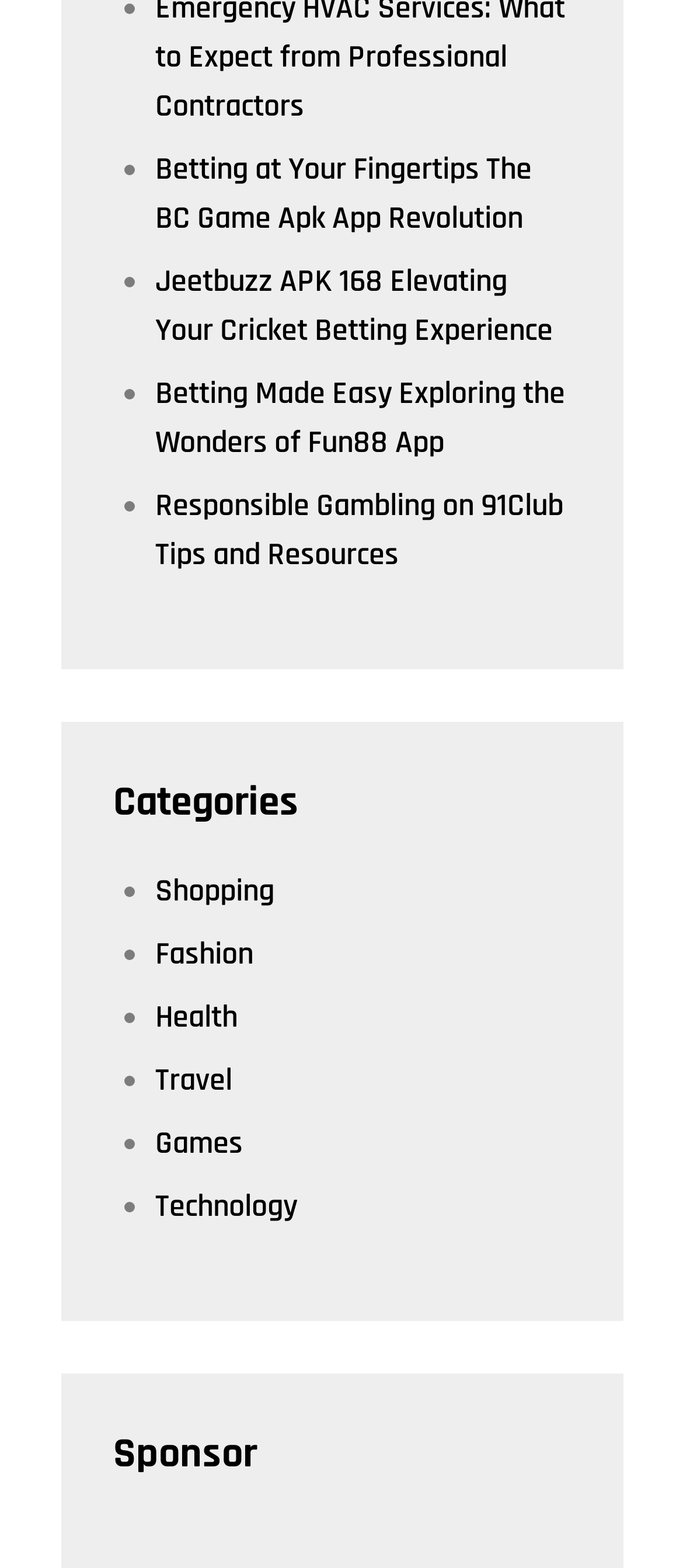Please identify the bounding box coordinates of the element's region that needs to be clicked to fulfill the following instruction: "Explore the wonders of Fun88 app". The bounding box coordinates should consist of four float numbers between 0 and 1, i.e., [left, top, right, bottom].

[0.227, 0.238, 0.827, 0.295]